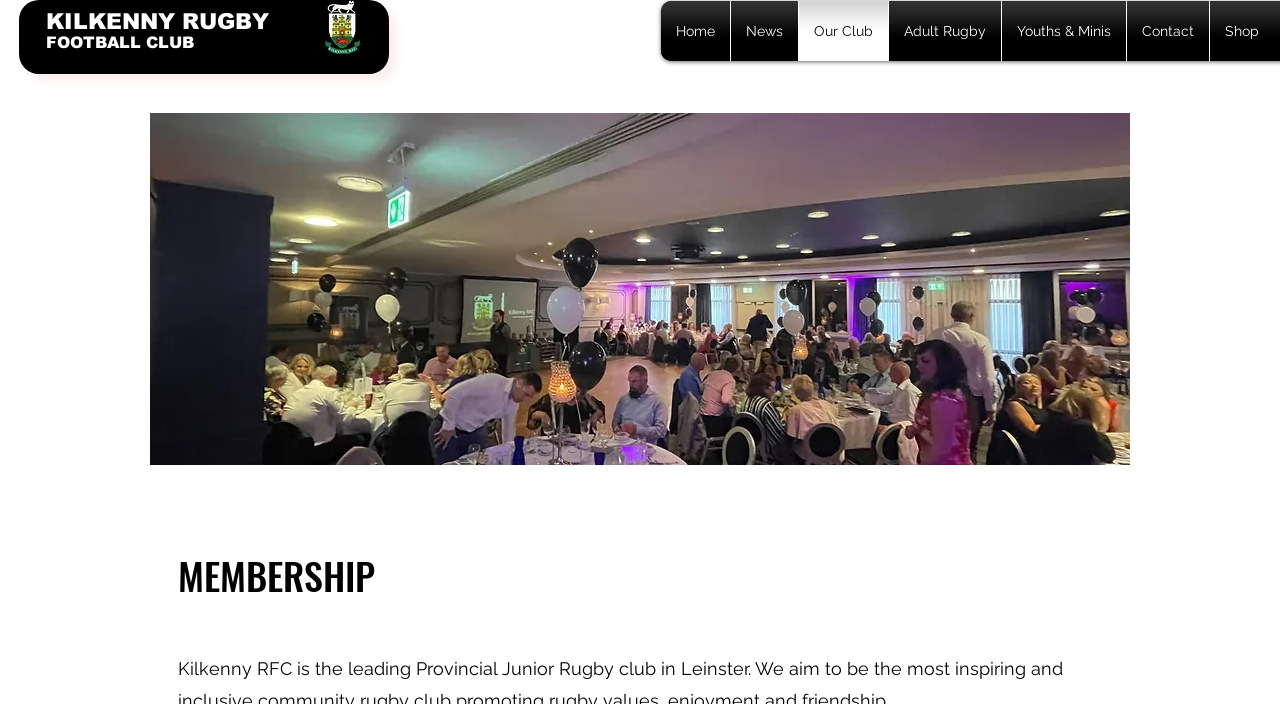Locate the bounding box coordinates of the clickable part needed for the task: "View News".

[0.575, 0.001, 0.62, 0.087]